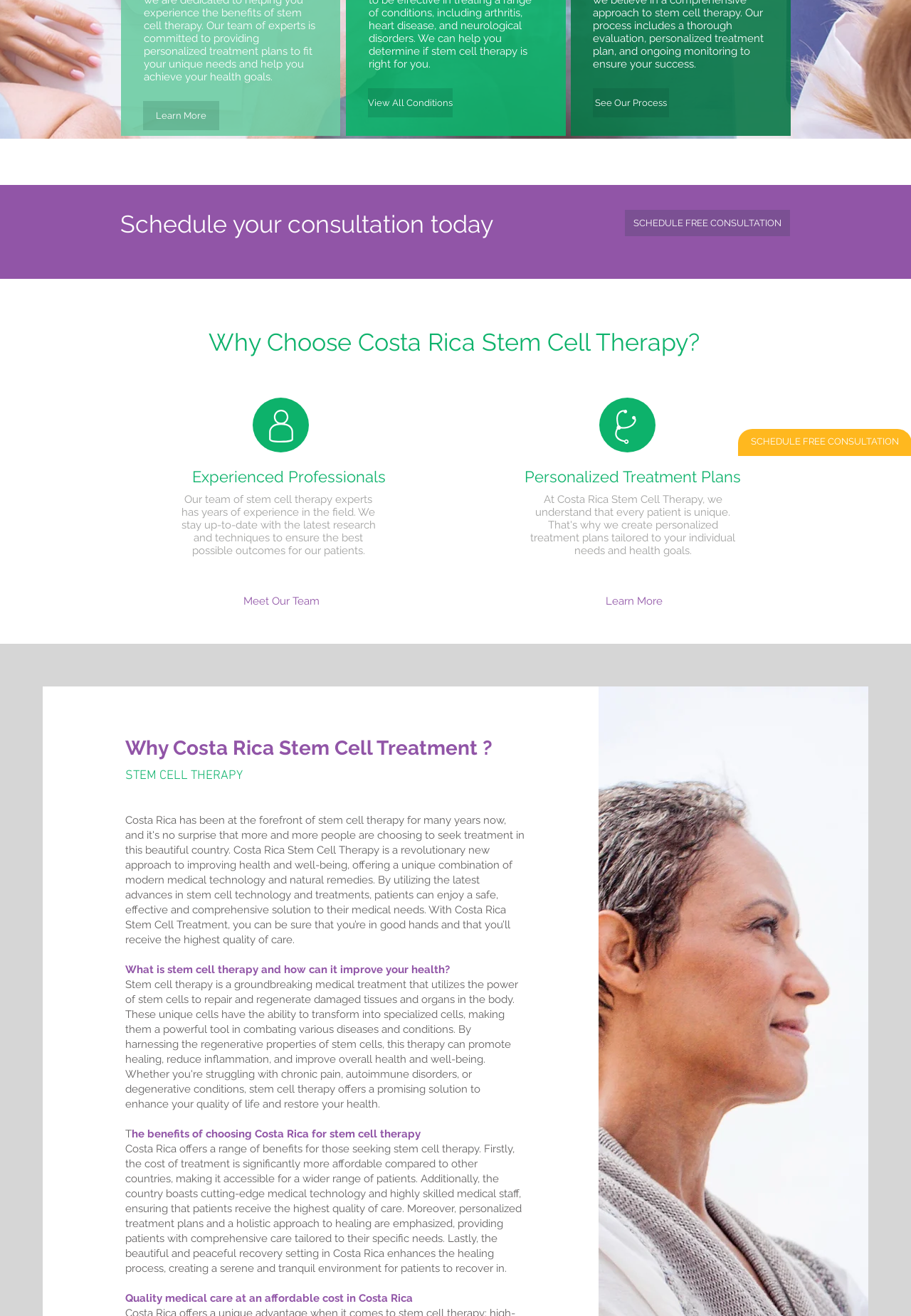Provide the bounding box coordinates of the HTML element described by the text: "See Our Process".

[0.651, 0.067, 0.734, 0.089]